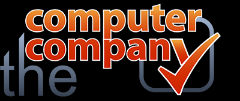Answer the question below with a single word or a brief phrase: 
What is the overall aesthetic of the logo?

professional and inviting